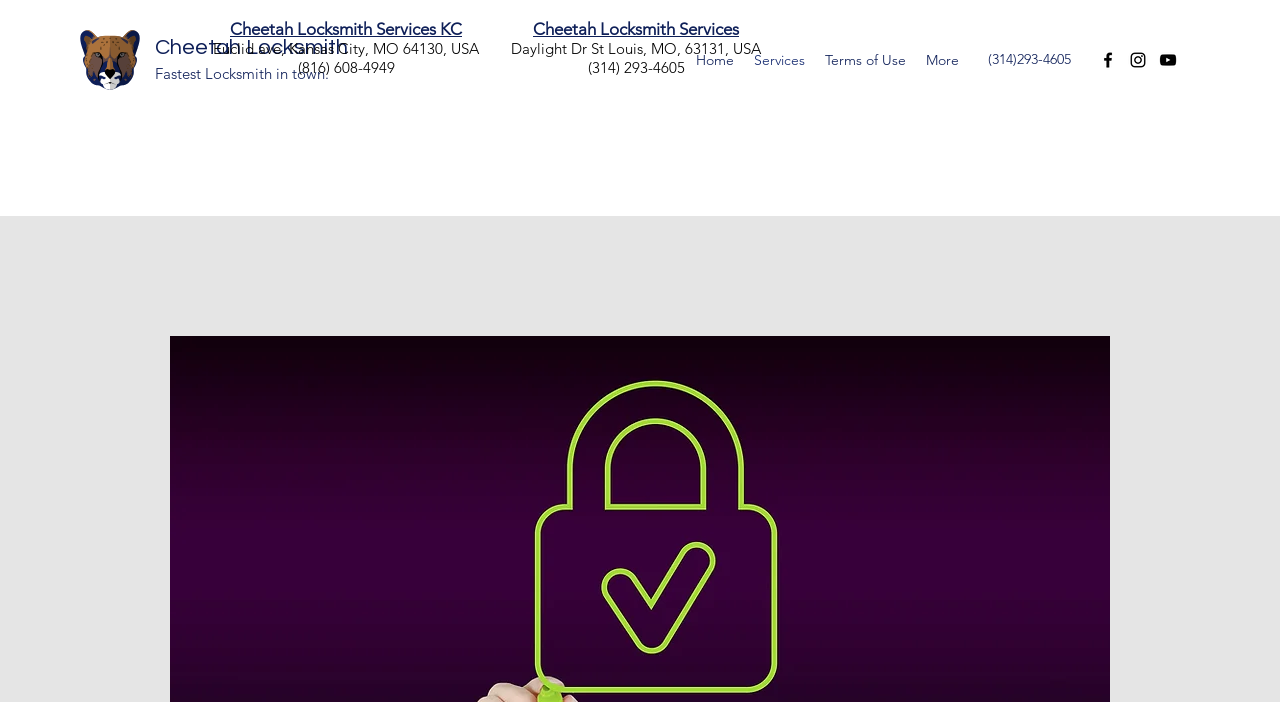Indicate the bounding box coordinates of the element that must be clicked to execute the instruction: "Open the 'facebook' social media page". The coordinates should be given as four float numbers between 0 and 1, i.e., [left, top, right, bottom].

[0.858, 0.071, 0.873, 0.1]